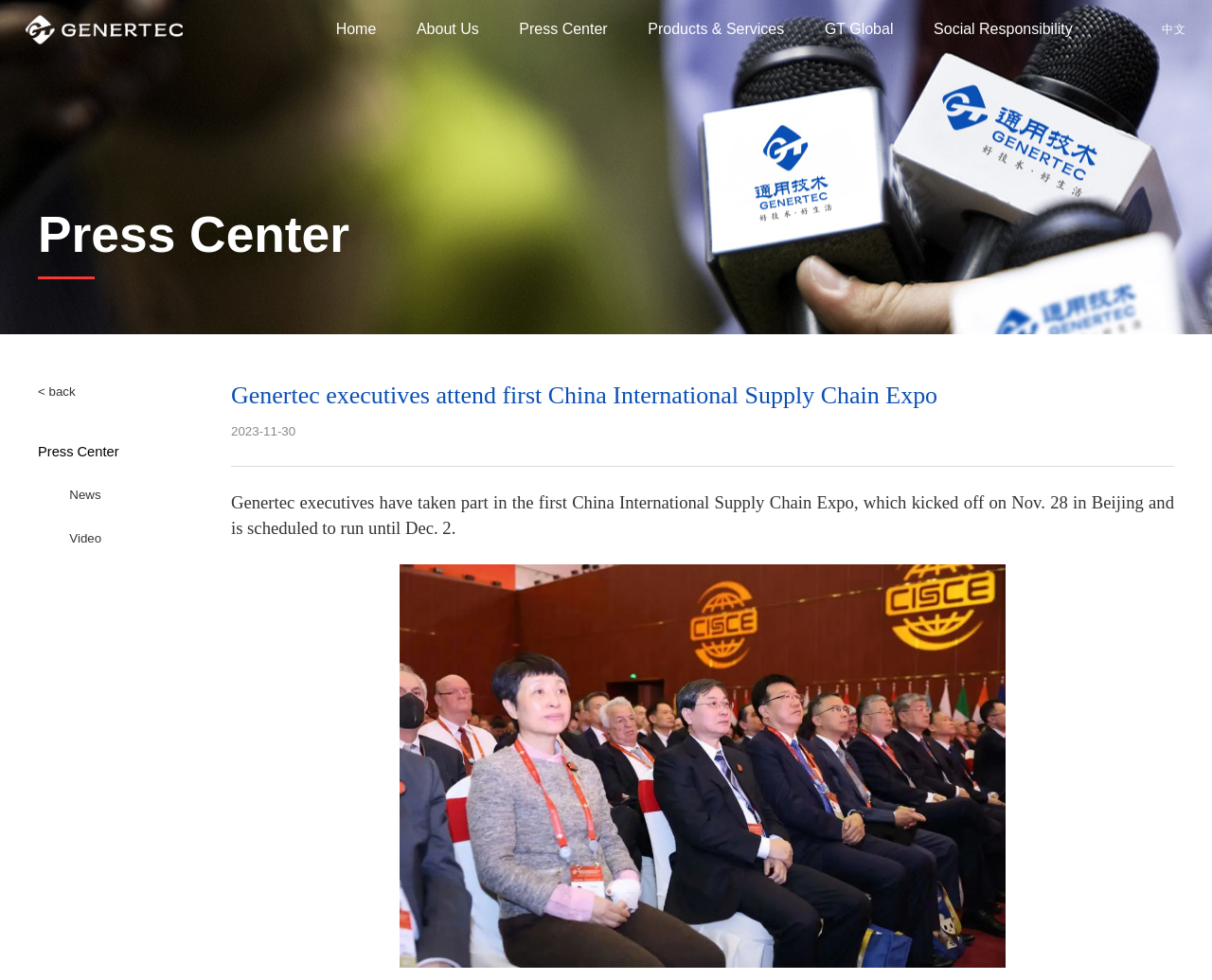Please locate the bounding box coordinates for the element that should be clicked to achieve the following instruction: "go to about us page". Ensure the coordinates are given as four float numbers between 0 and 1, i.e., [left, top, right, bottom].

[0.344, 0.015, 0.395, 0.06]